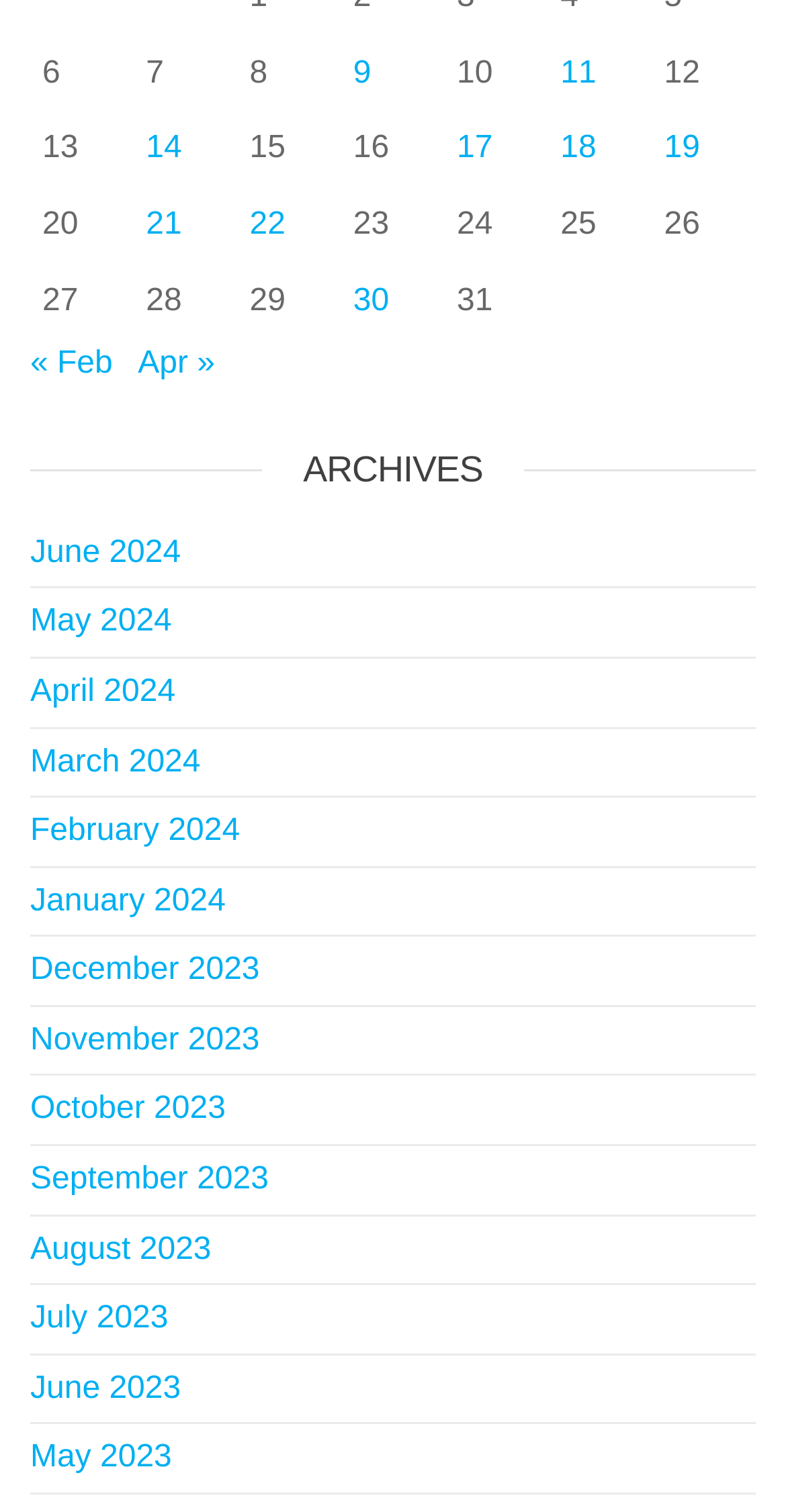What is the purpose of the navigation section?
Look at the screenshot and respond with a single word or phrase.

To navigate between months